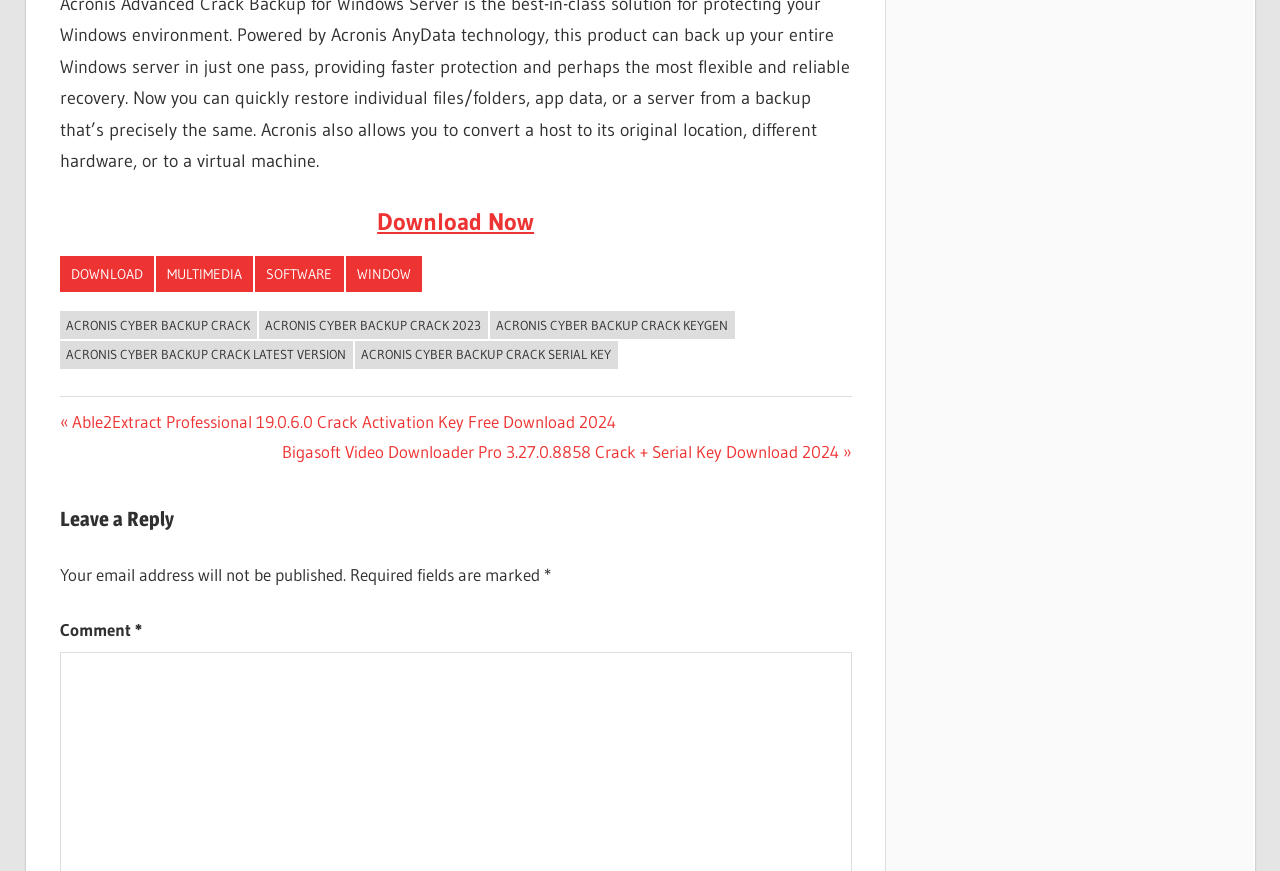Find the bounding box coordinates for the element that must be clicked to complete the instruction: "Share the article on Facebook". The coordinates should be four float numbers between 0 and 1, indicated as [left, top, right, bottom].

None